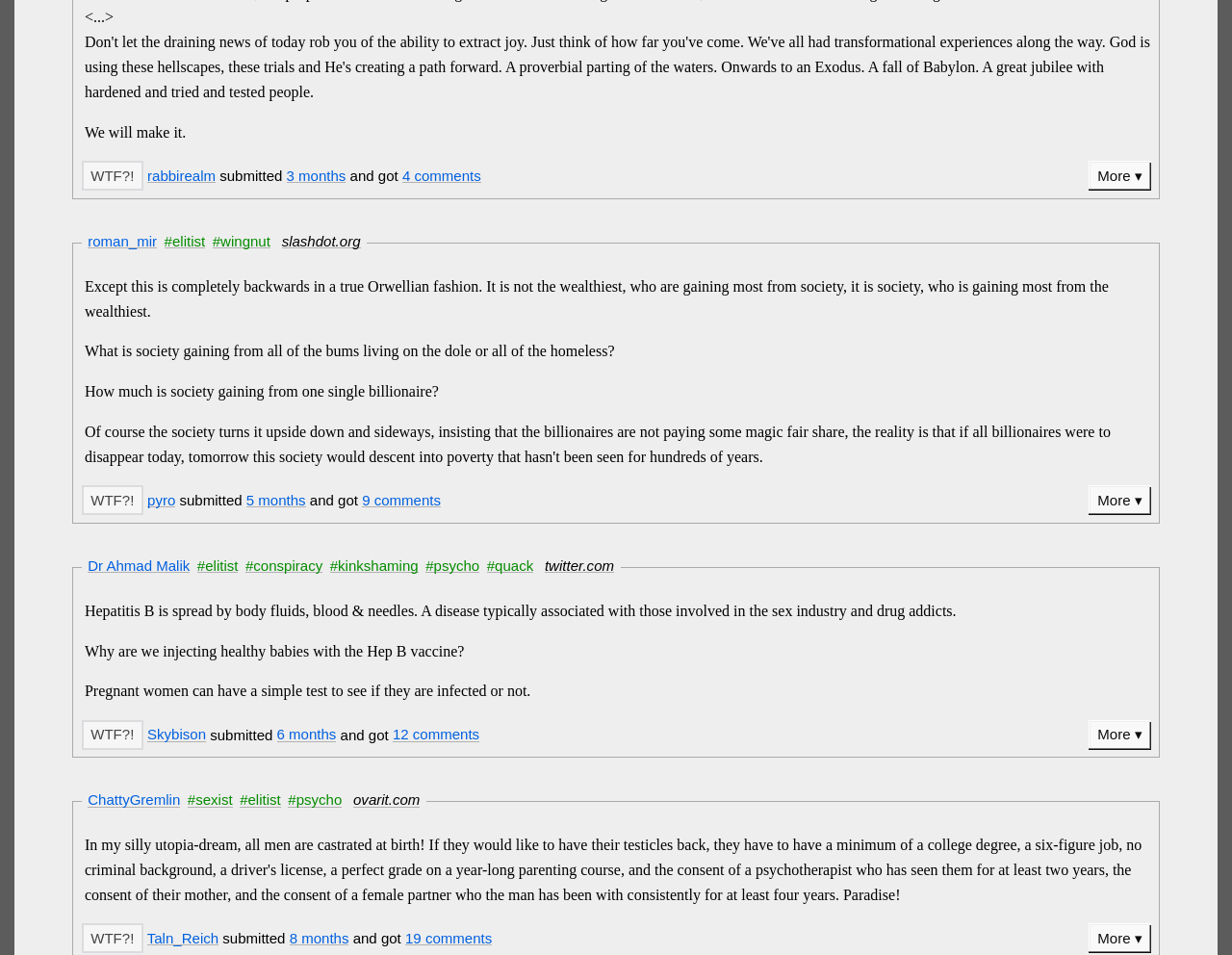Determine the coordinates of the bounding box for the clickable area needed to execute this instruction: "Expand the 'More ▾' details".

[0.883, 0.169, 0.935, 0.2]